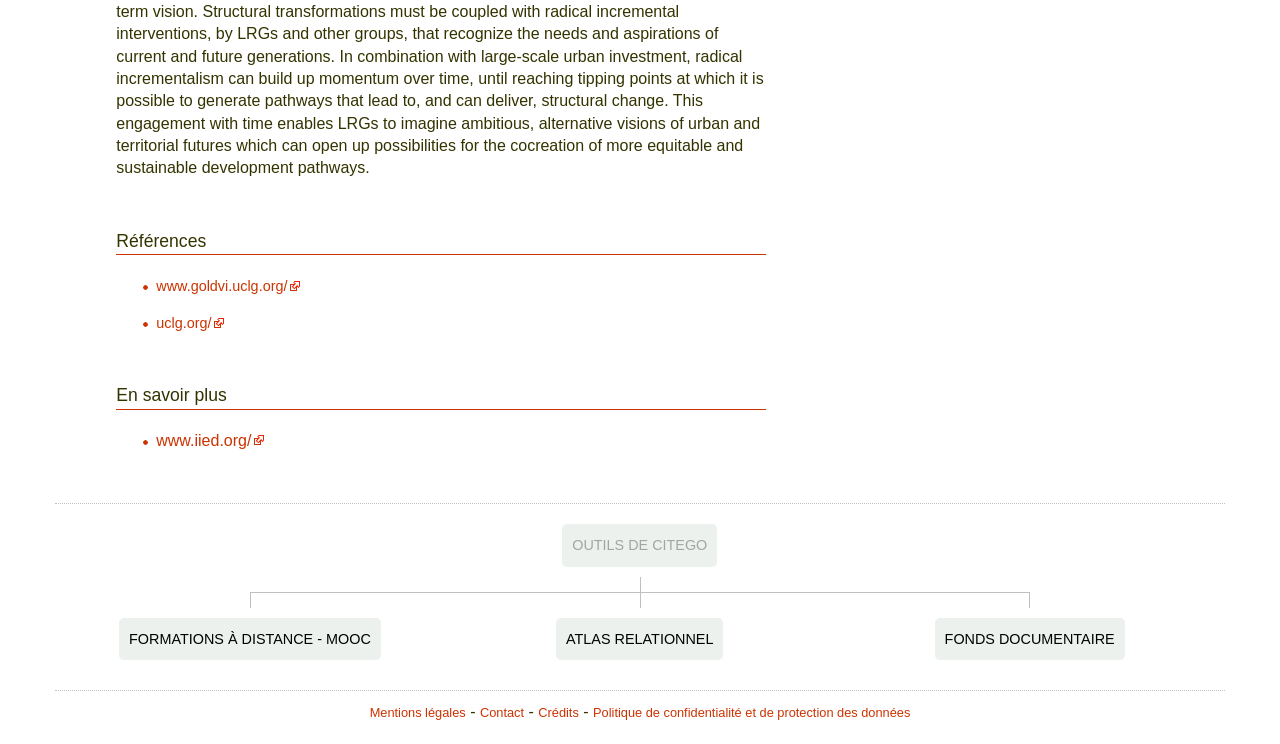What is the second link under 'En savoir plus'?
Please answer using one word or phrase, based on the screenshot.

ATLAS RELATIONNEL